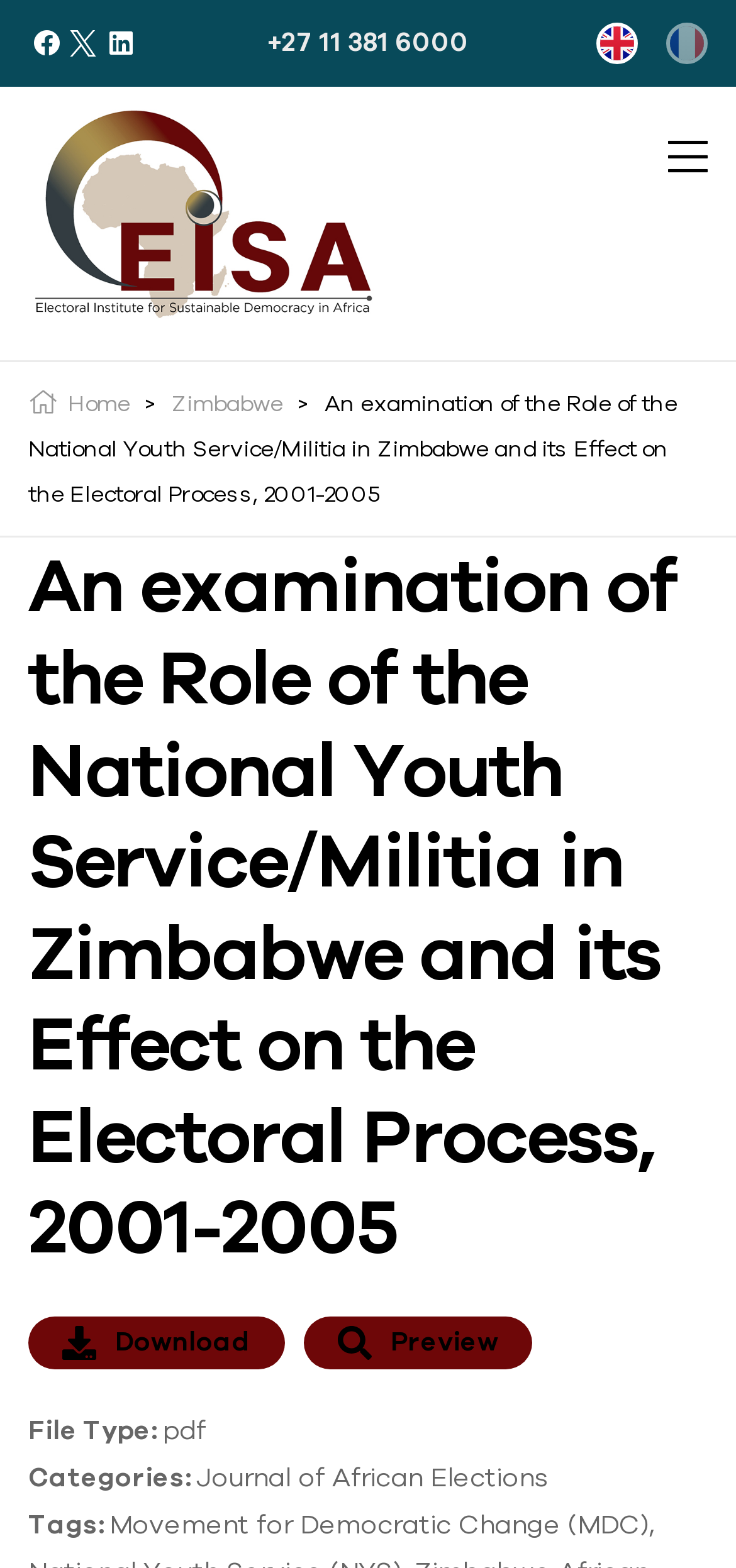Identify the bounding box coordinates for the element you need to click to achieve the following task: "Click on Facebook". Provide the bounding box coordinates as four float numbers between 0 and 1, in the form [left, top, right, bottom].

[0.038, 0.016, 0.089, 0.039]